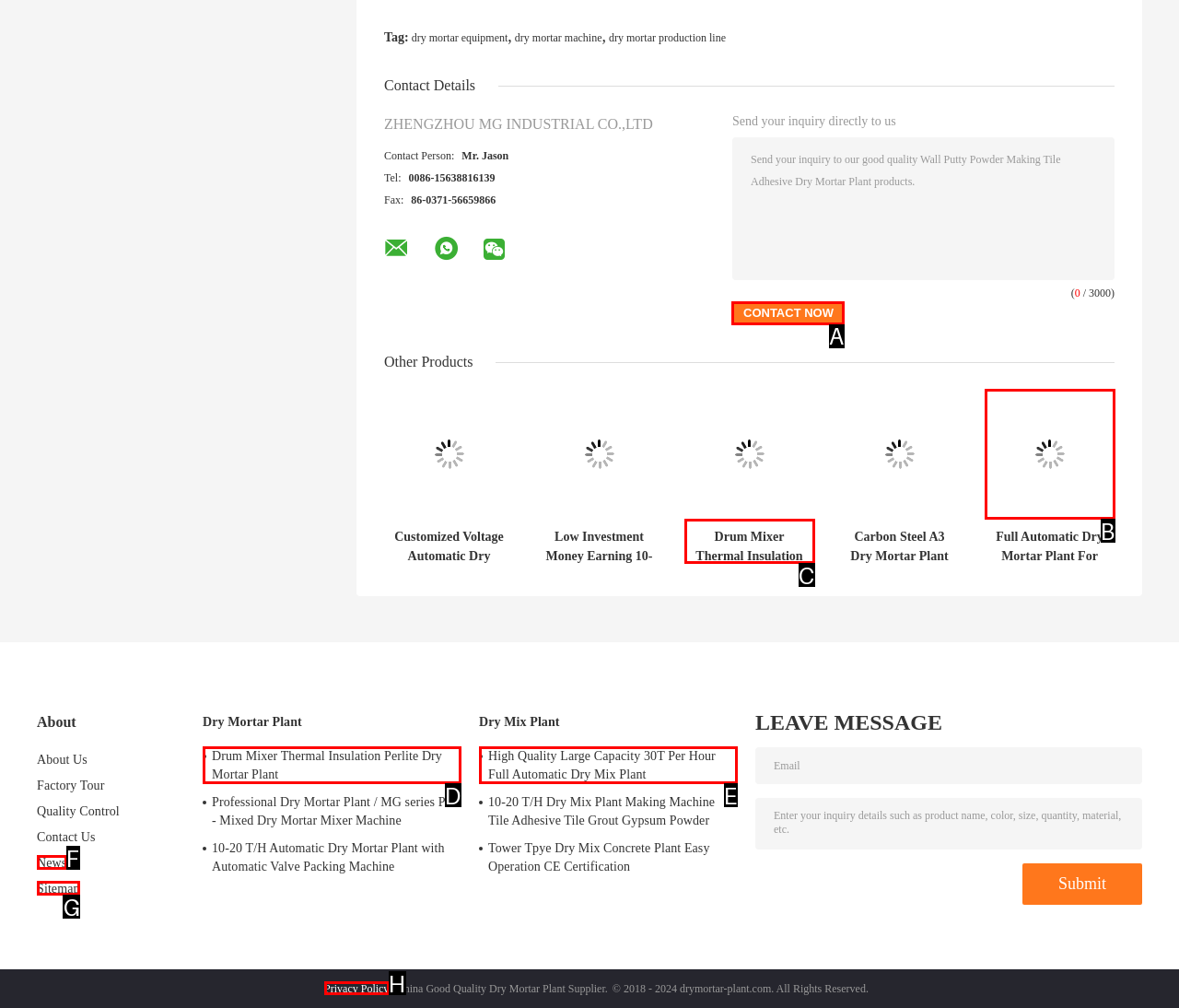Tell me which one HTML element I should click to complete the following task: Click the 'Contact Now' button Answer with the option's letter from the given choices directly.

A